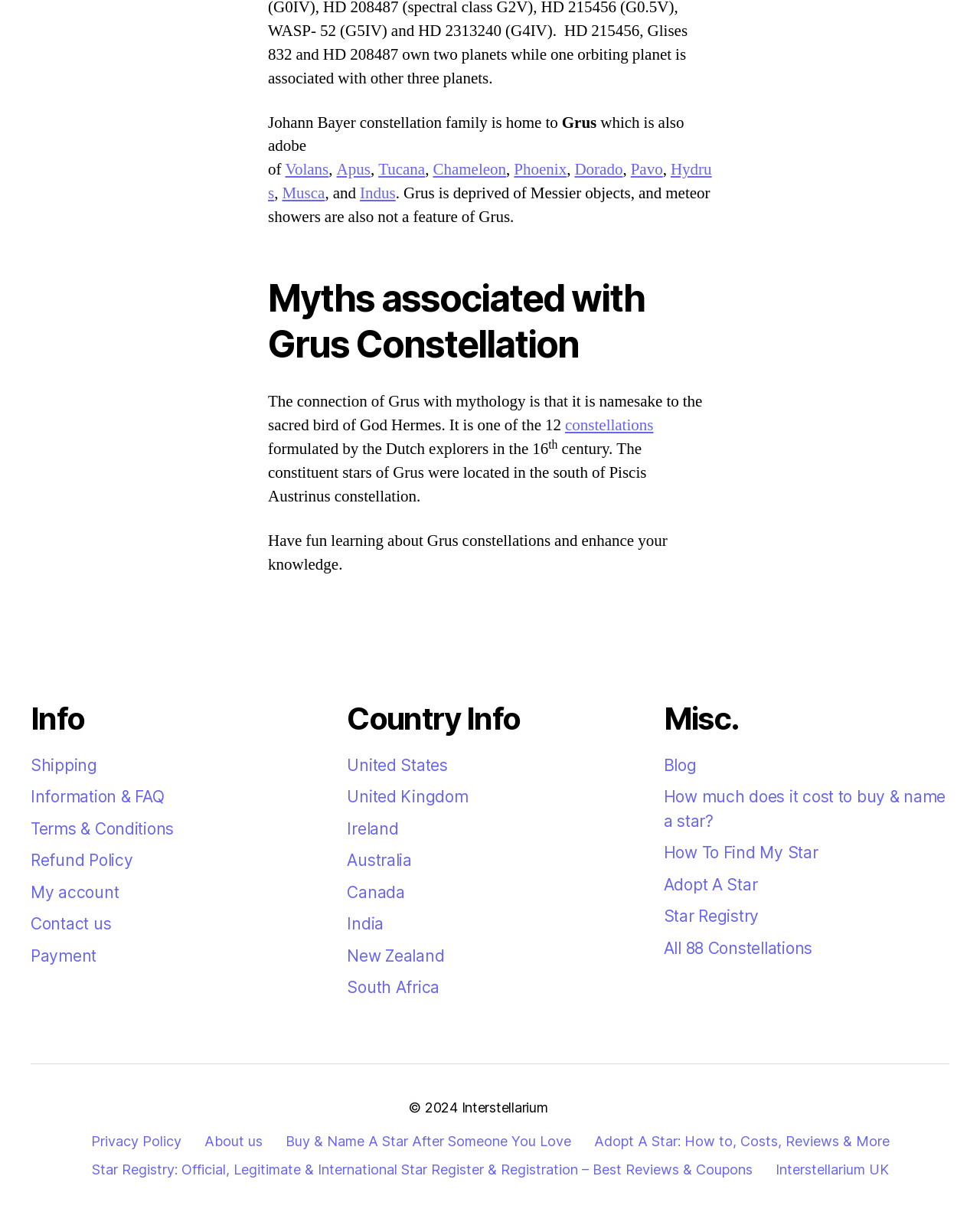Please find the bounding box for the UI element described by: "view latest topics".

None